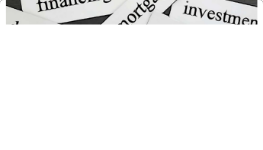What type of business is being referred to?
Based on the visual details in the image, please answer the question thoroughly.

The image and the surrounding text are discussing setting up a phone system and considering outsourcing call handling for a land business, indicating that the business being referred to is related to real estate and land management.